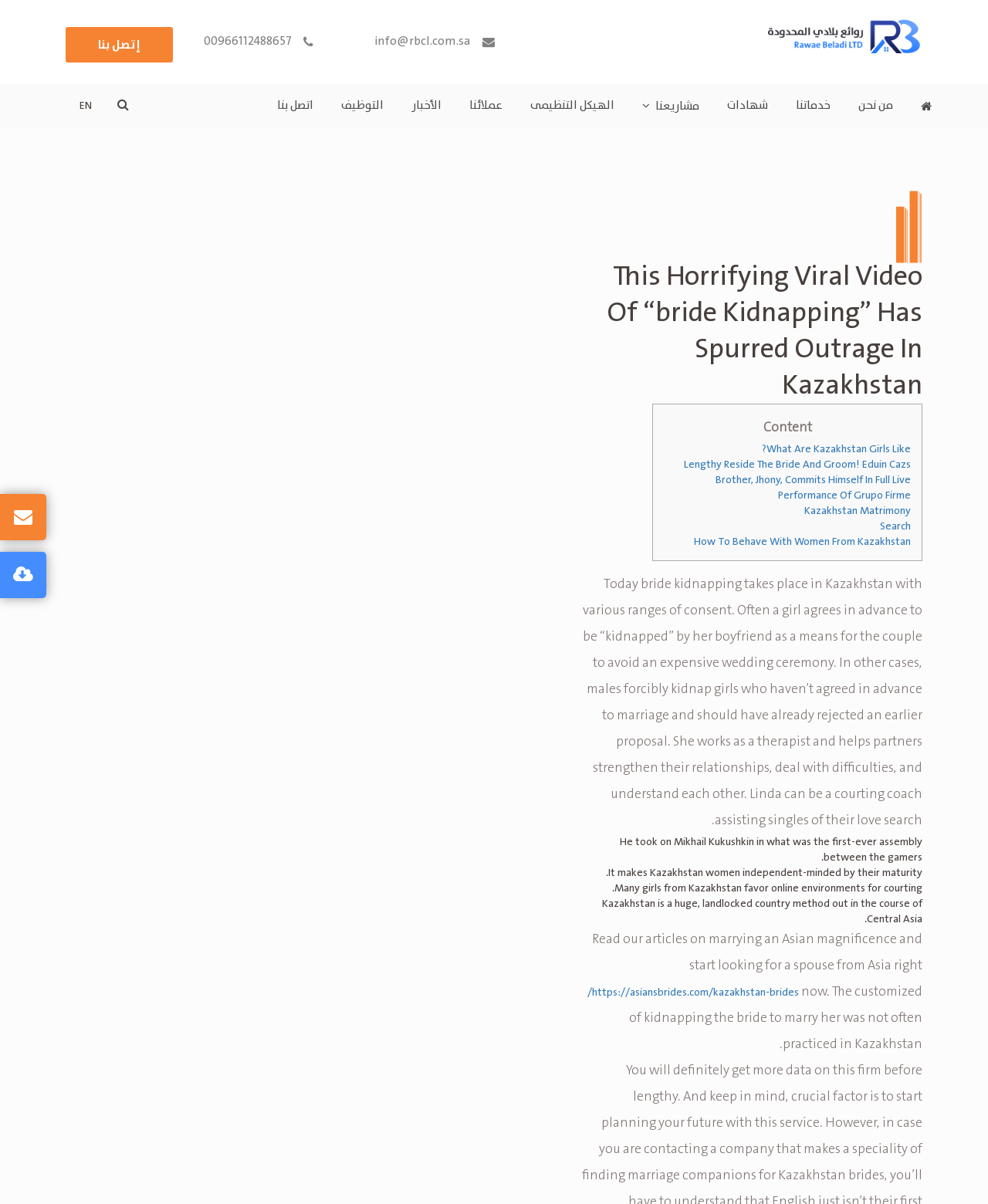Determine the bounding box coordinates of the section I need to click to execute the following instruction: "Click the link to switch to English". Provide the coordinates as four float numbers between 0 and 1, i.e., [left, top, right, bottom].

[0.066, 0.07, 0.107, 0.107]